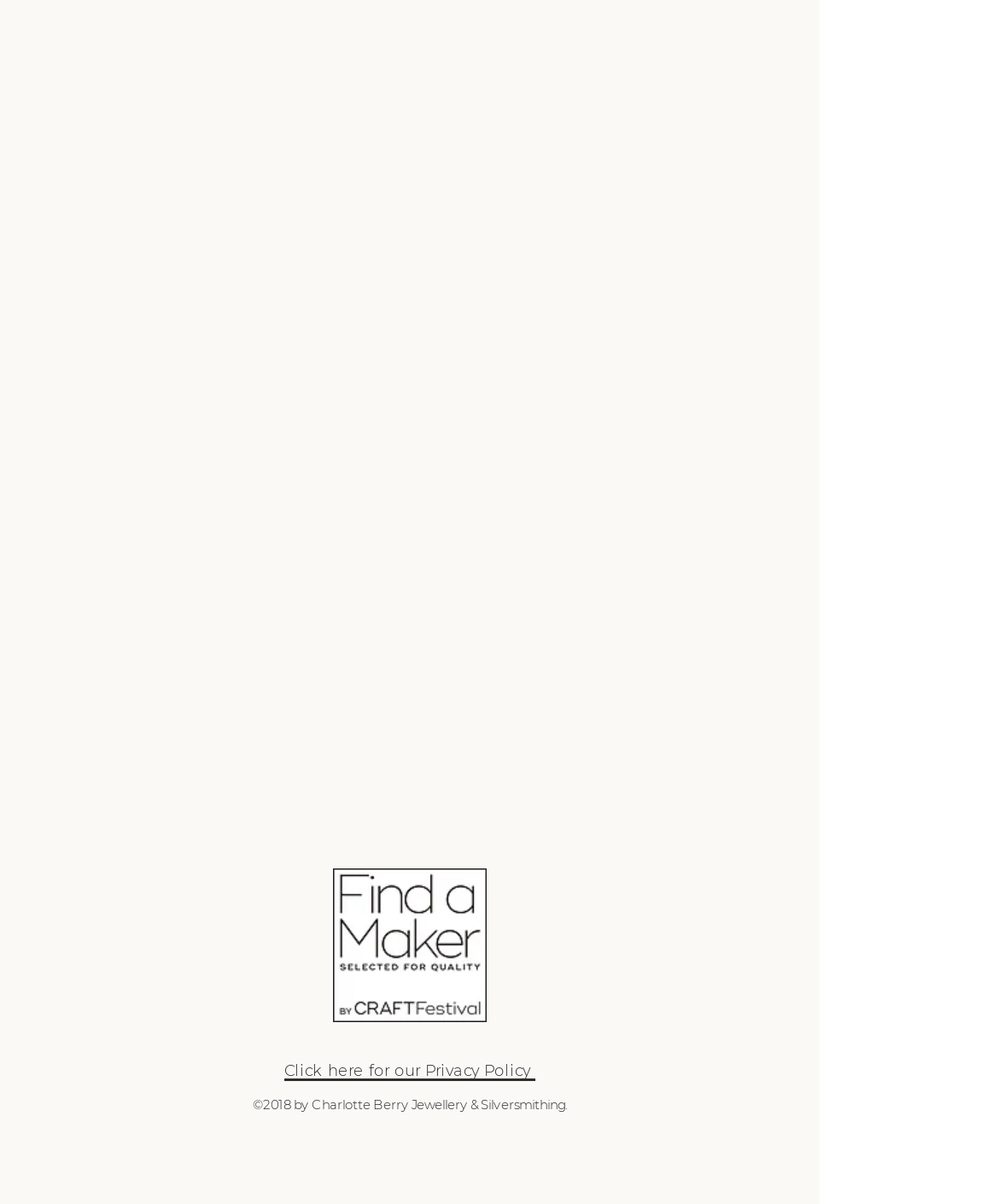What is the name of the entity that owns the copyright?
From the details in the image, provide a complete and detailed answer to the question.

By examining the static text at the bottom of the webpage, I found that the copyright is owned by Charlotte Berry Jewellery & Silversmithing.